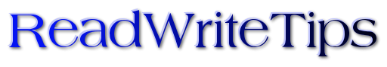Generate an in-depth description of the image.

This image features the logo for "ReadWriteTips," designed with a bold and professional aesthetic. The text is presented in a striking blue font, emphasizing clarity and readability. This logo likely serves as a visual identity for a platform dedicated to providing valuable insights and advice on various topics, encouraging readers to engage with useful content. The simplicity of the design ensures that it is easily recognizable, making it a fitting emblem for a resource focused on enhancing writing and reading skillsets.